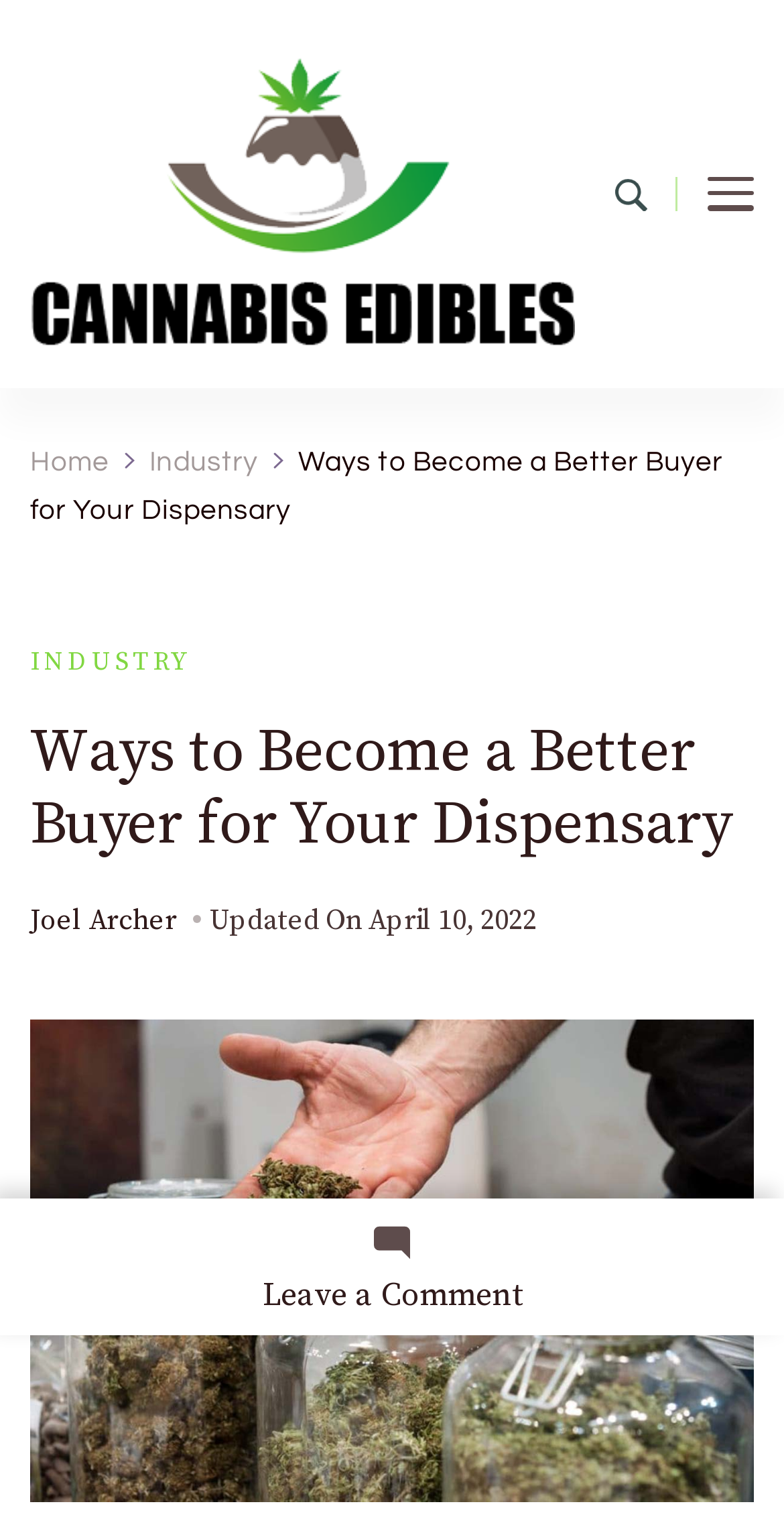Please identify the bounding box coordinates of the element's region that needs to be clicked to fulfill the following instruction: "Go to February 2023". The bounding box coordinates should consist of four float numbers between 0 and 1, i.e., [left, top, right, bottom].

None